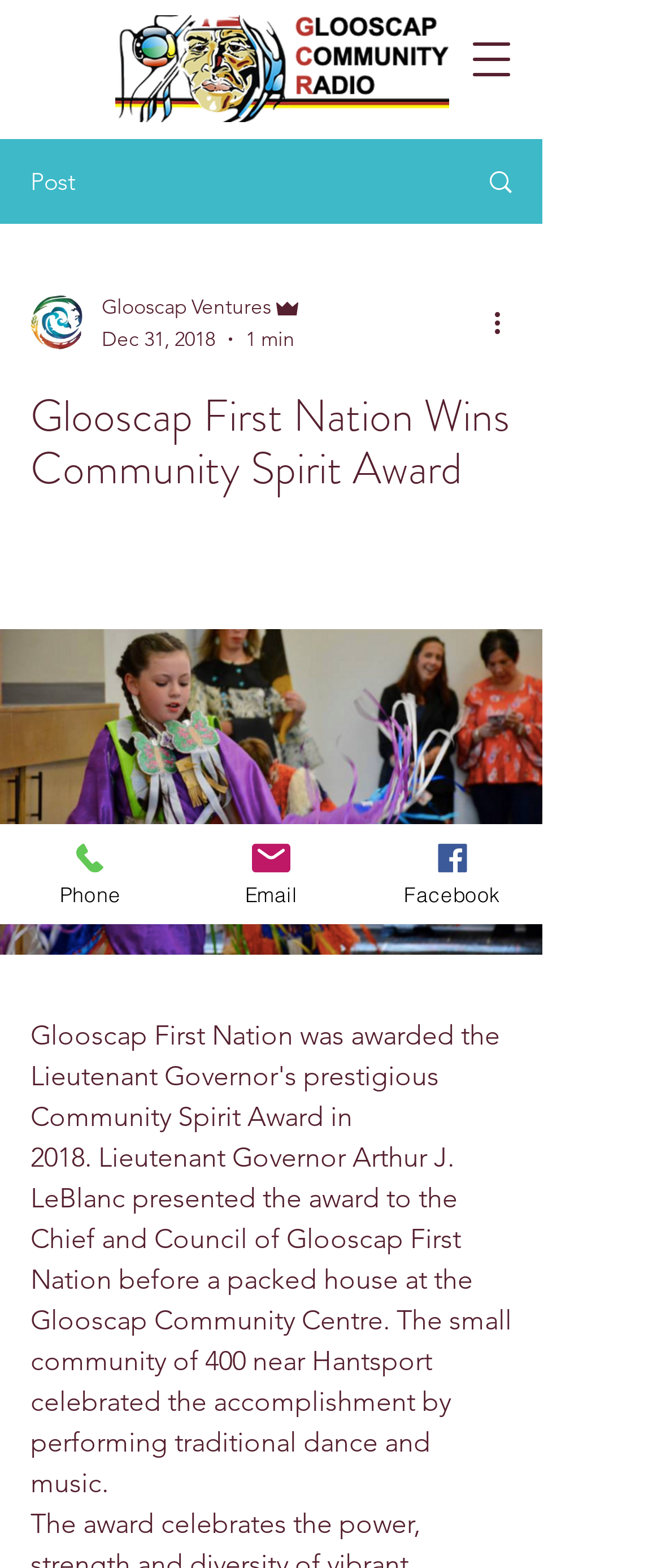Describe every aspect of the webpage in a detailed manner.

The webpage is about Glooscap First Nation winning the Community Spirit Award. At the top left, there is a radio logo image. Next to it, there is a button to open the navigation menu. Below the logo, there is a post section with a writer's picture on the left and a heading that reads "Glooscap First Nation Wins Community Spirit Award". The writer's picture is accompanied by the writer's name "Glooscap Ventures" and their role "Admin". The post also includes the date "Dec 31, 2018" and the reading time "1 min". 

On the right side of the post, there is a button with more actions. Below the post, there is a large section that likely contains the article content, but the exact details are not specified. At the bottom of the page, there are three links to contact the organization: "Phone", "Email", and "Facebook", each accompanied by an icon.